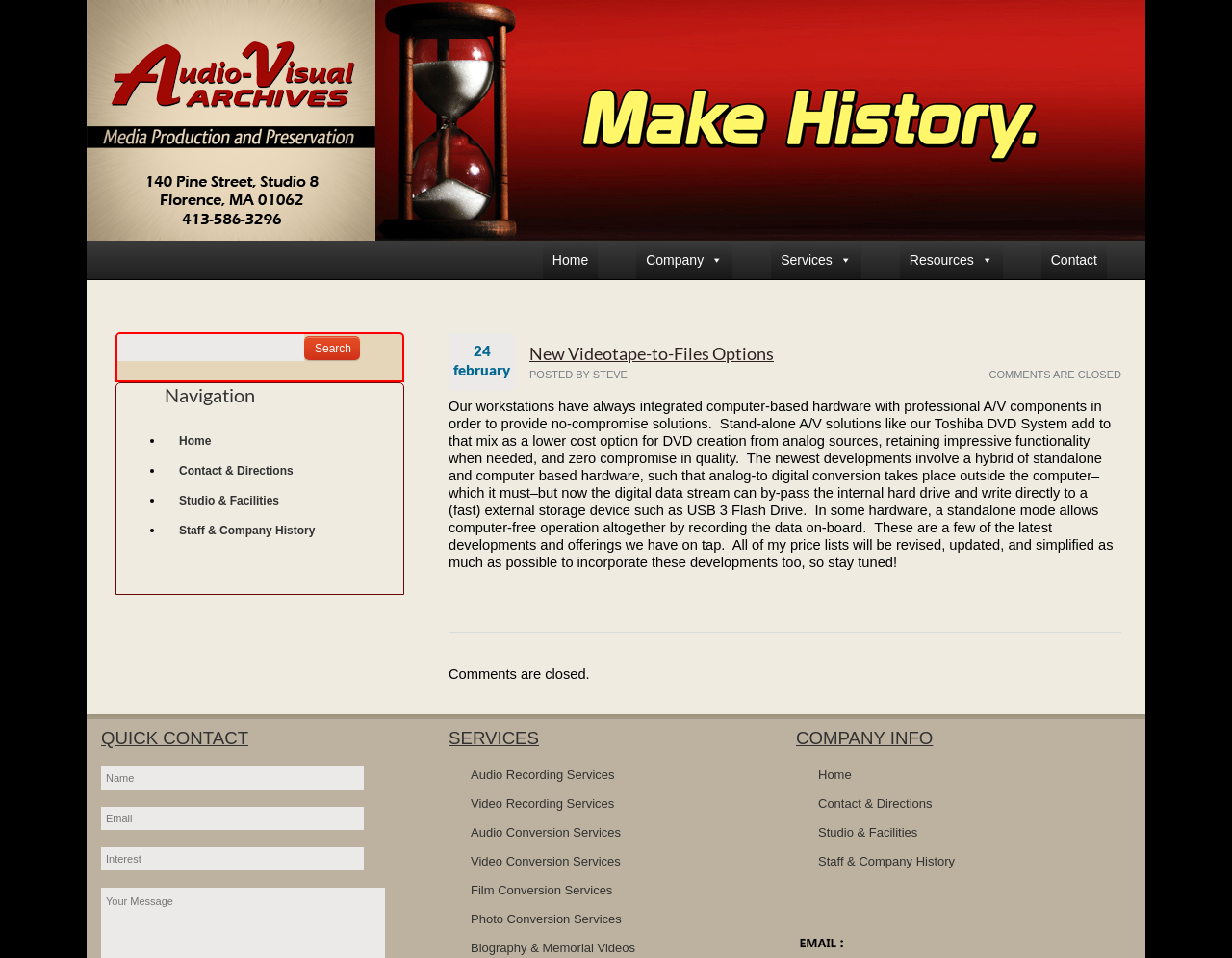Determine the bounding box coordinates for the element that should be clicked to follow this instruction: "View Audio Recording Services". The coordinates should be given as four float numbers between 0 and 1, in the format [left, top, right, bottom].

[0.382, 0.801, 0.499, 0.816]